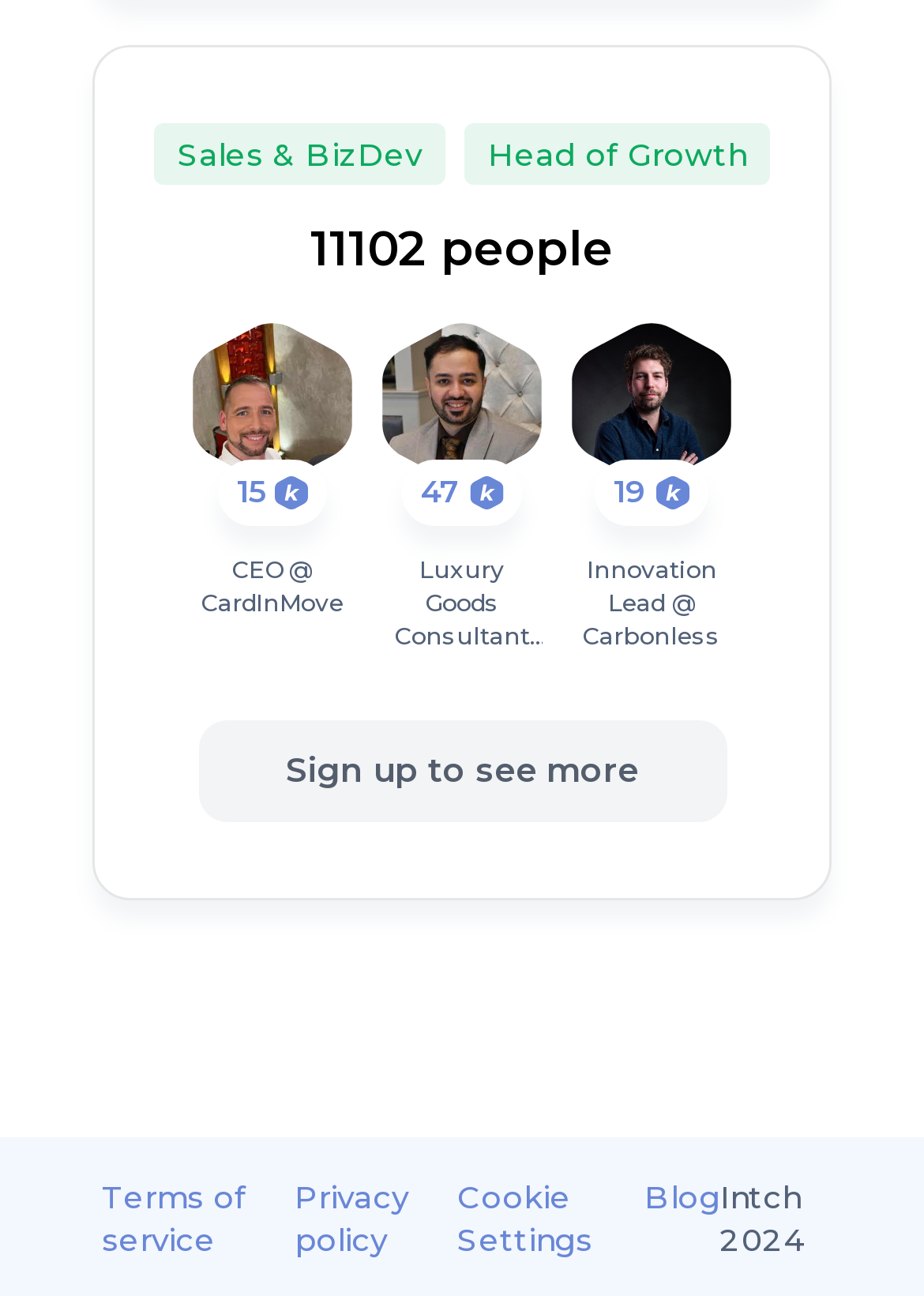Use a single word or phrase to answer the question:
What is the year of the copyright?

2024